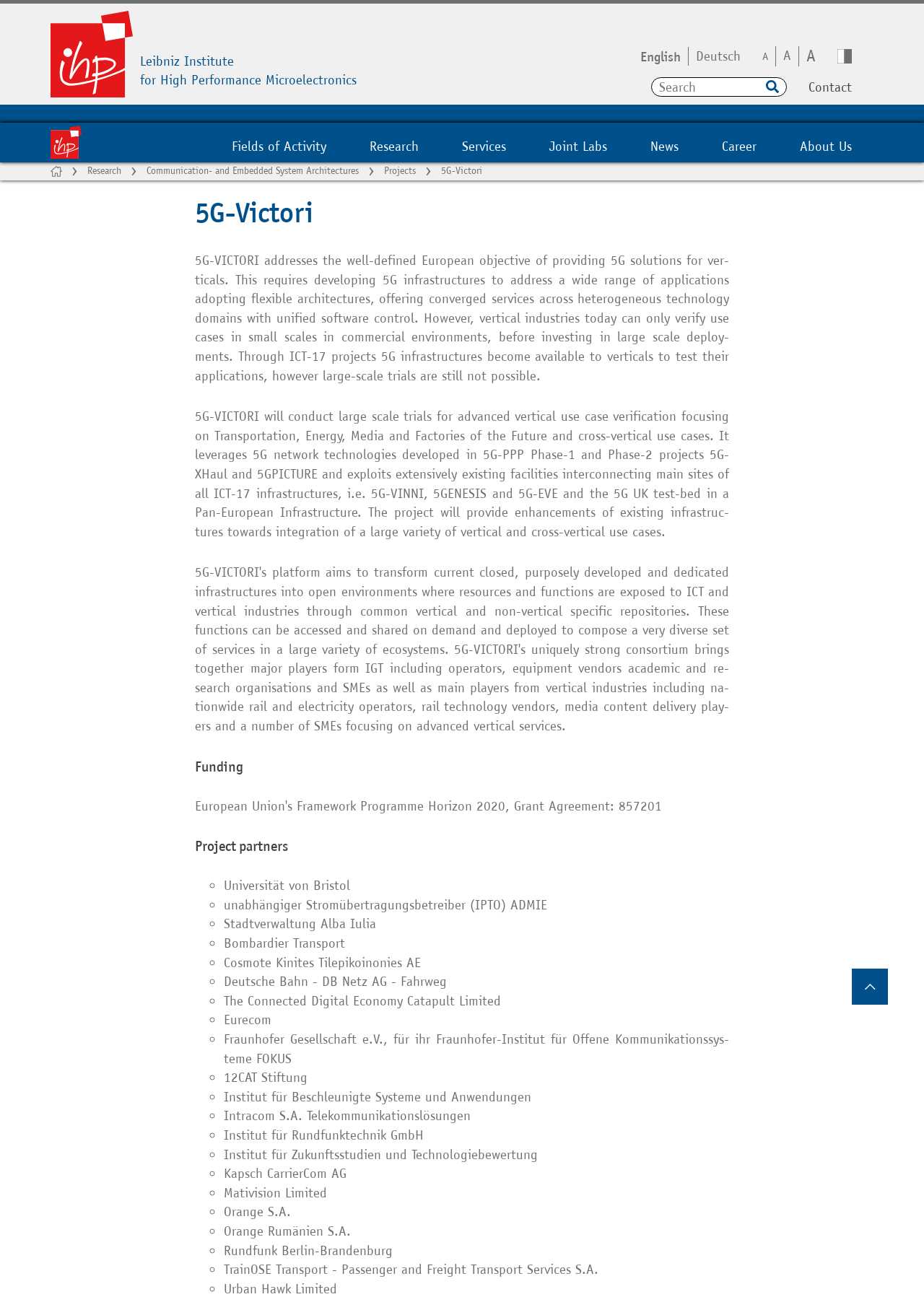Please identify the coordinates of the bounding box that should be clicked to fulfill this instruction: "View '5G-Victori' project details".

[0.45, 0.031, 0.522, 0.045]